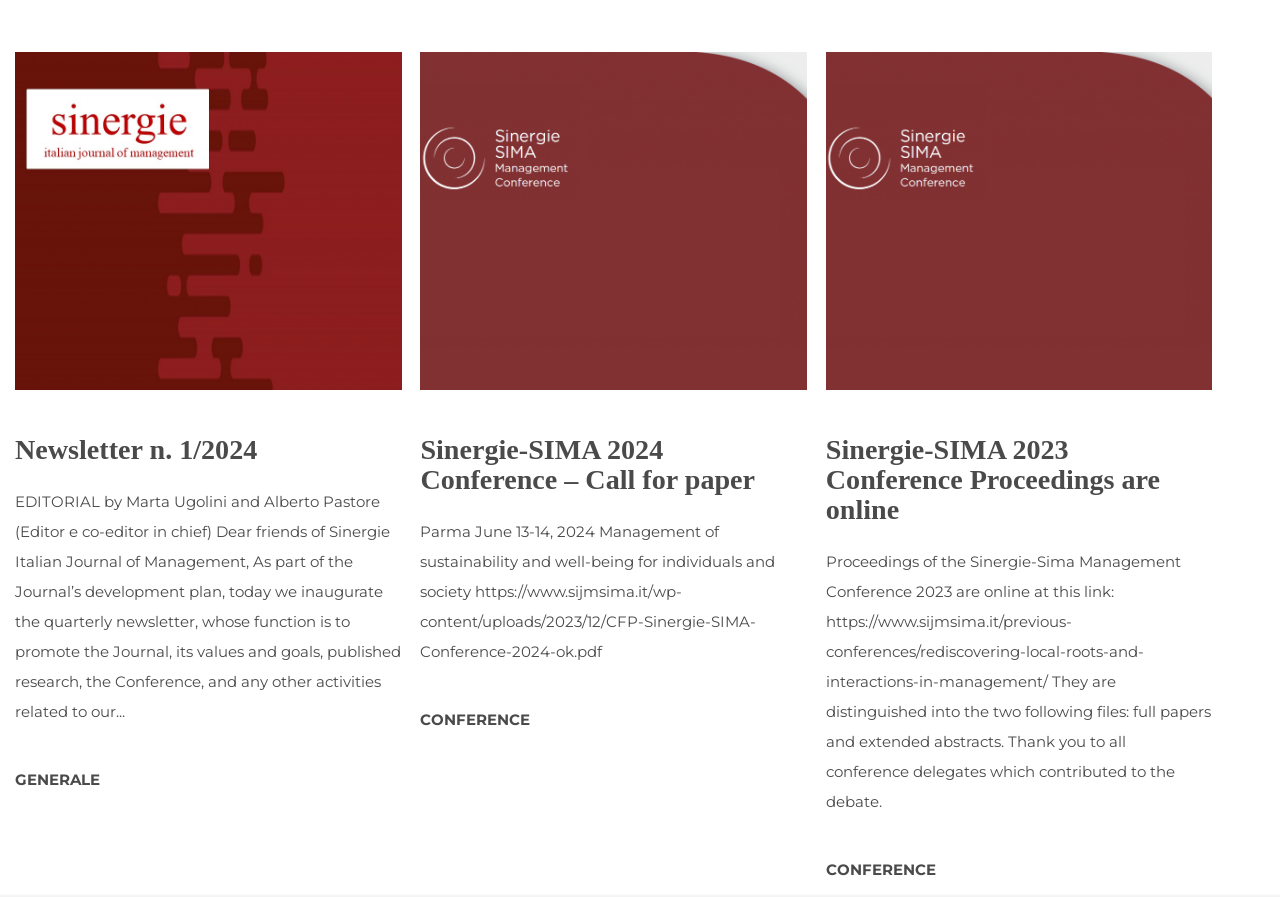Find and indicate the bounding box coordinates of the region you should select to follow the given instruction: "Access the Sinergie-SIMA 2023 Conference Proceedings".

[0.645, 0.058, 0.947, 0.434]